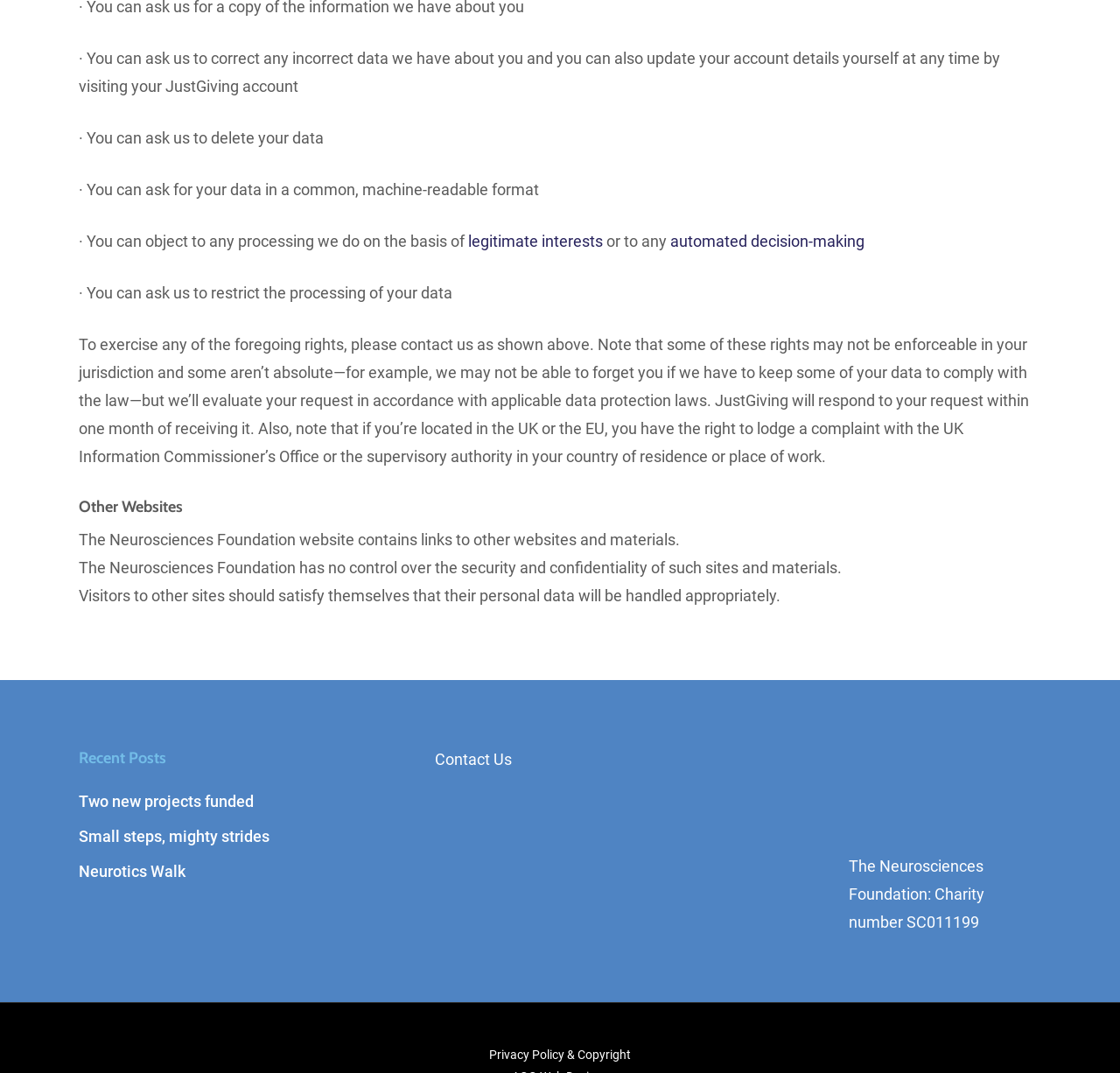Please identify the bounding box coordinates of the clickable region that I should interact with to perform the following instruction: "read about recent posts". The coordinates should be expressed as four float numbers between 0 and 1, i.e., [left, top, right, bottom].

[0.07, 0.695, 0.371, 0.718]